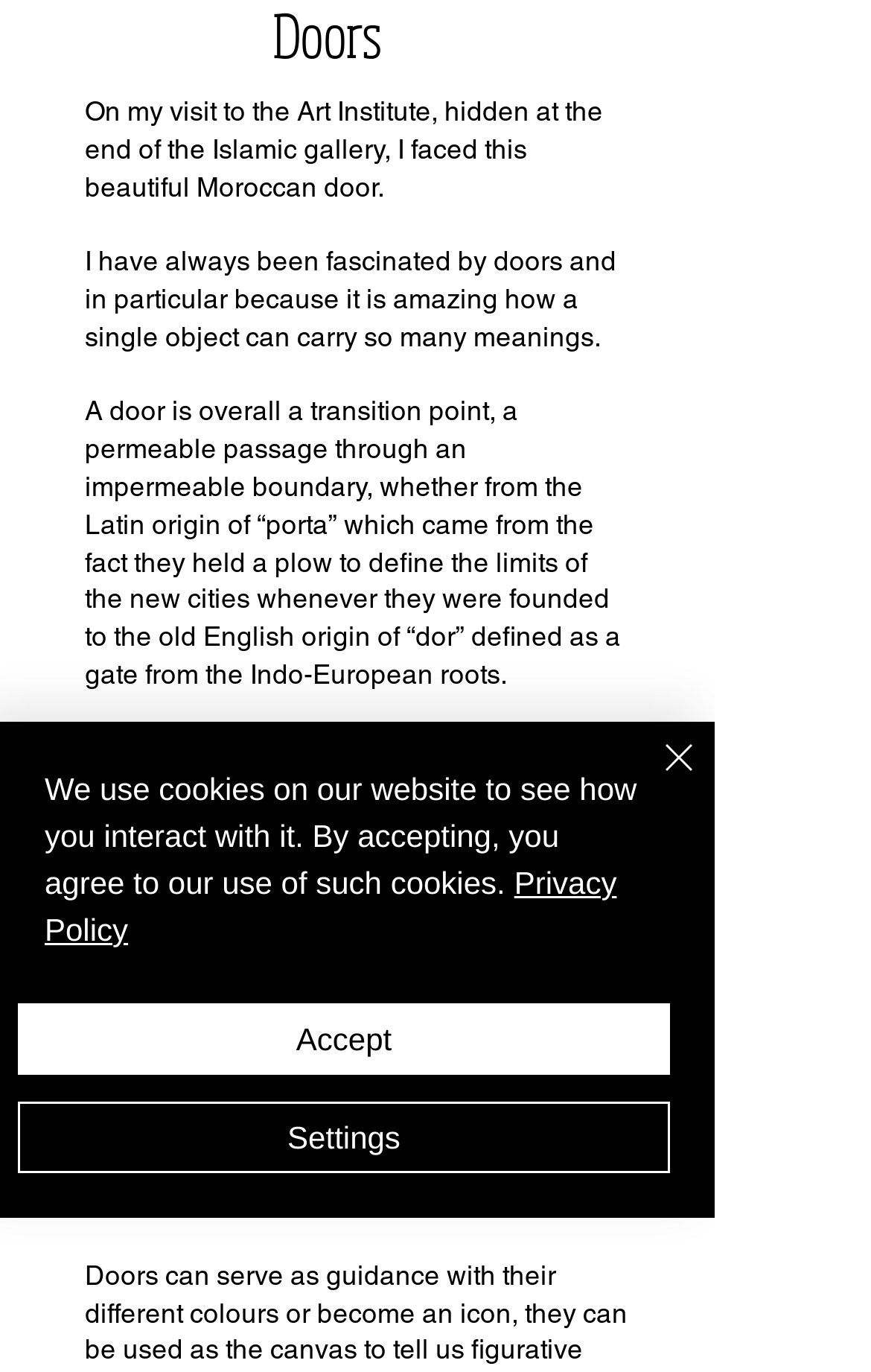Provide a one-word or short-phrase response to the question:
What is the purpose of a door?

transition point